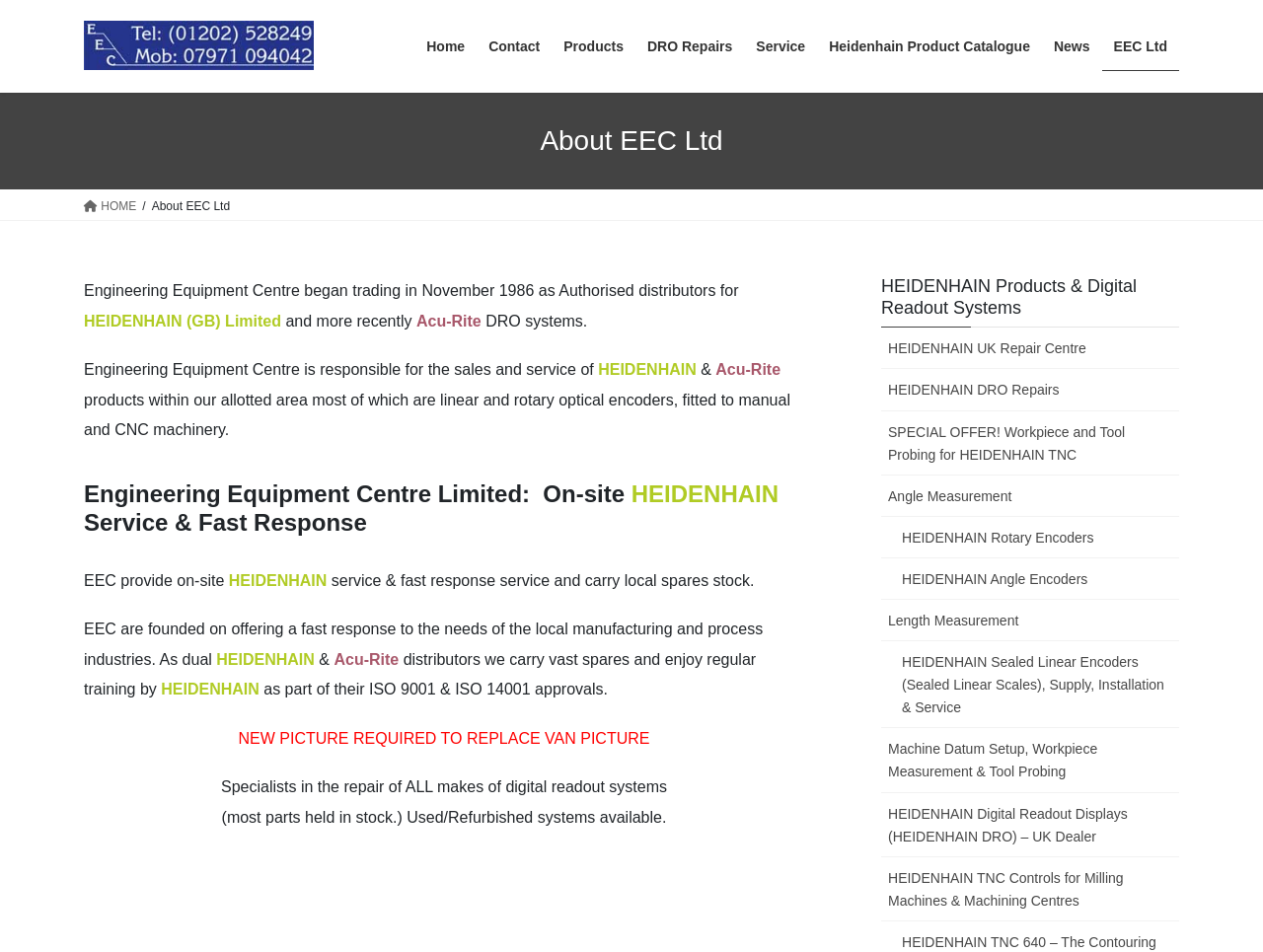What is EEC Ltd founded on?
Provide an in-depth and detailed answer to the question.

EEC Ltd is founded on offering a fast response to the needs of the local manufacturing and process industries, as stated on the webpage. This is part of their commitment to providing excellent service to their customers.